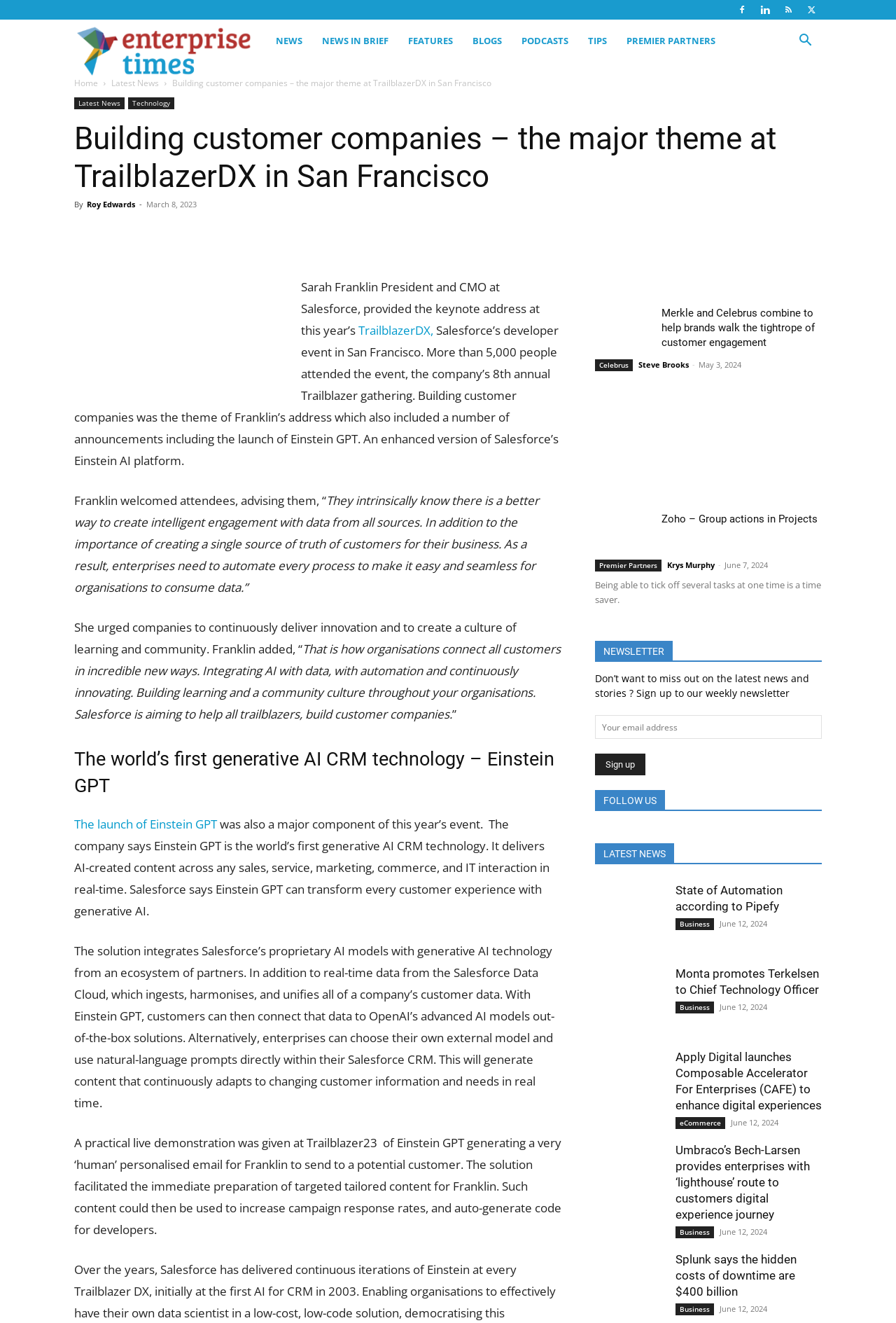Please respond to the question with a concise word or phrase:
How many people attended the Trailblazer gathering?

5,000